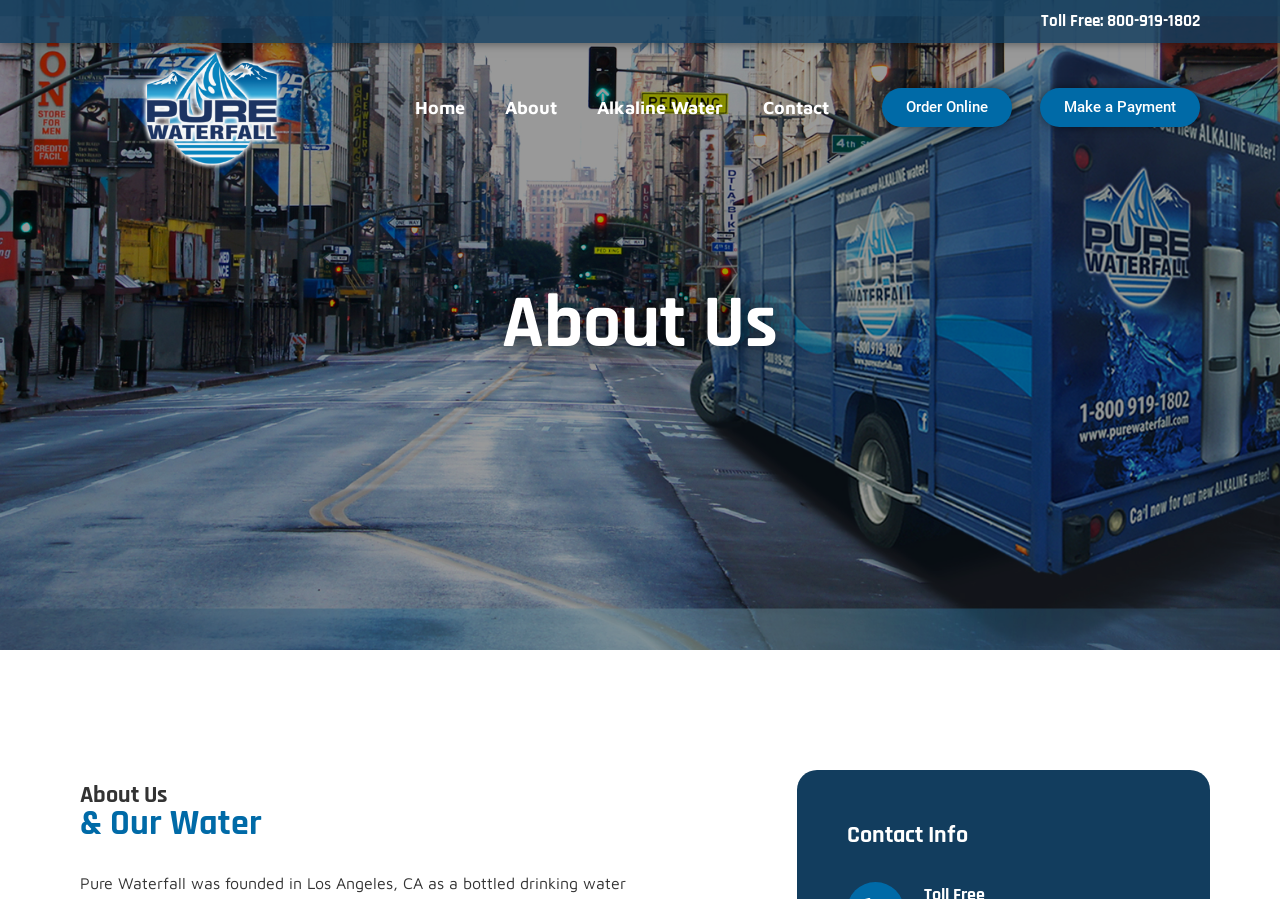Give a concise answer using only one word or phrase for this question:
What is the purpose of the 'Order Online' button?

To order products online